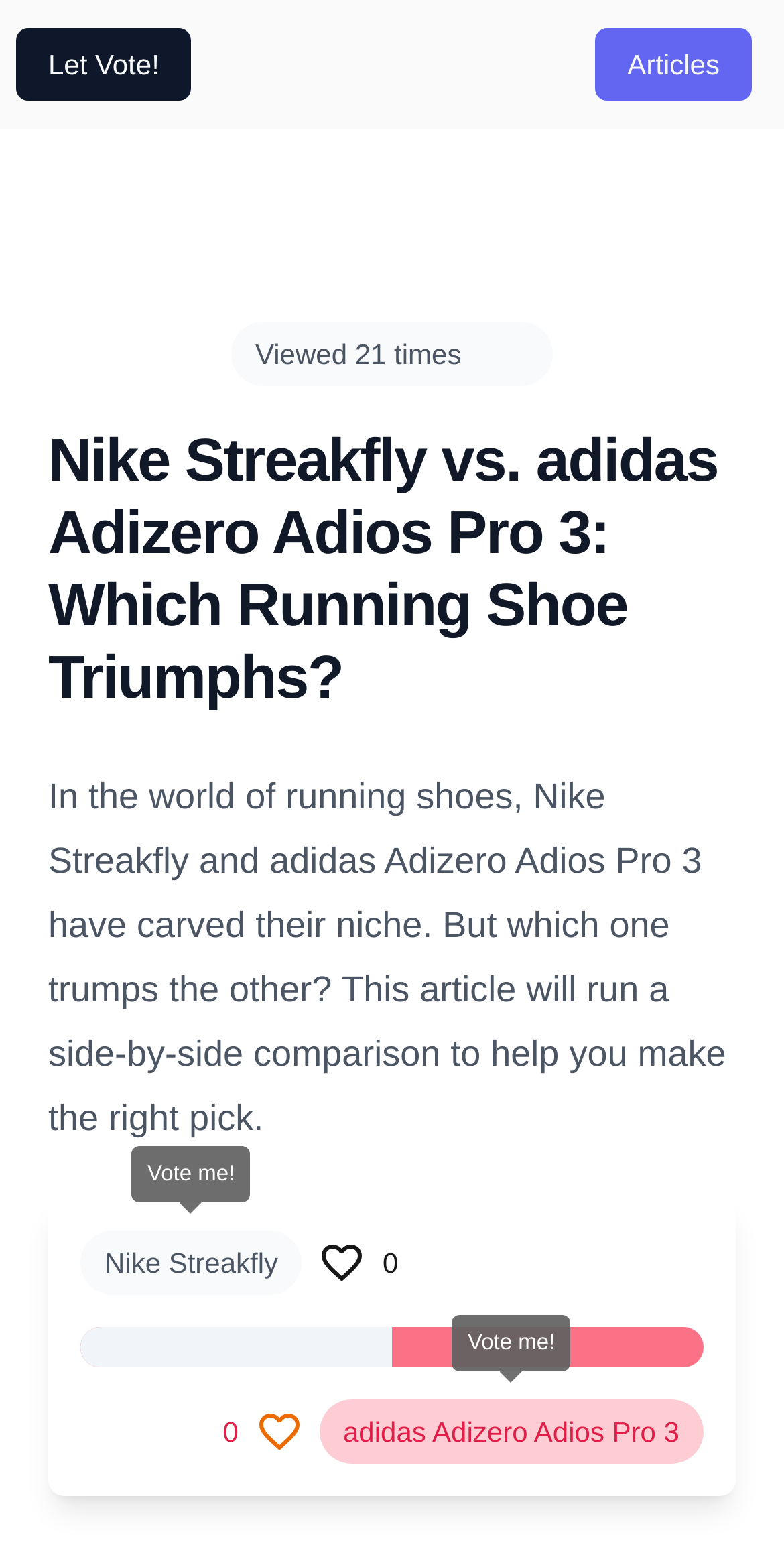Reply to the question with a brief word or phrase: How many vote options are available?

2